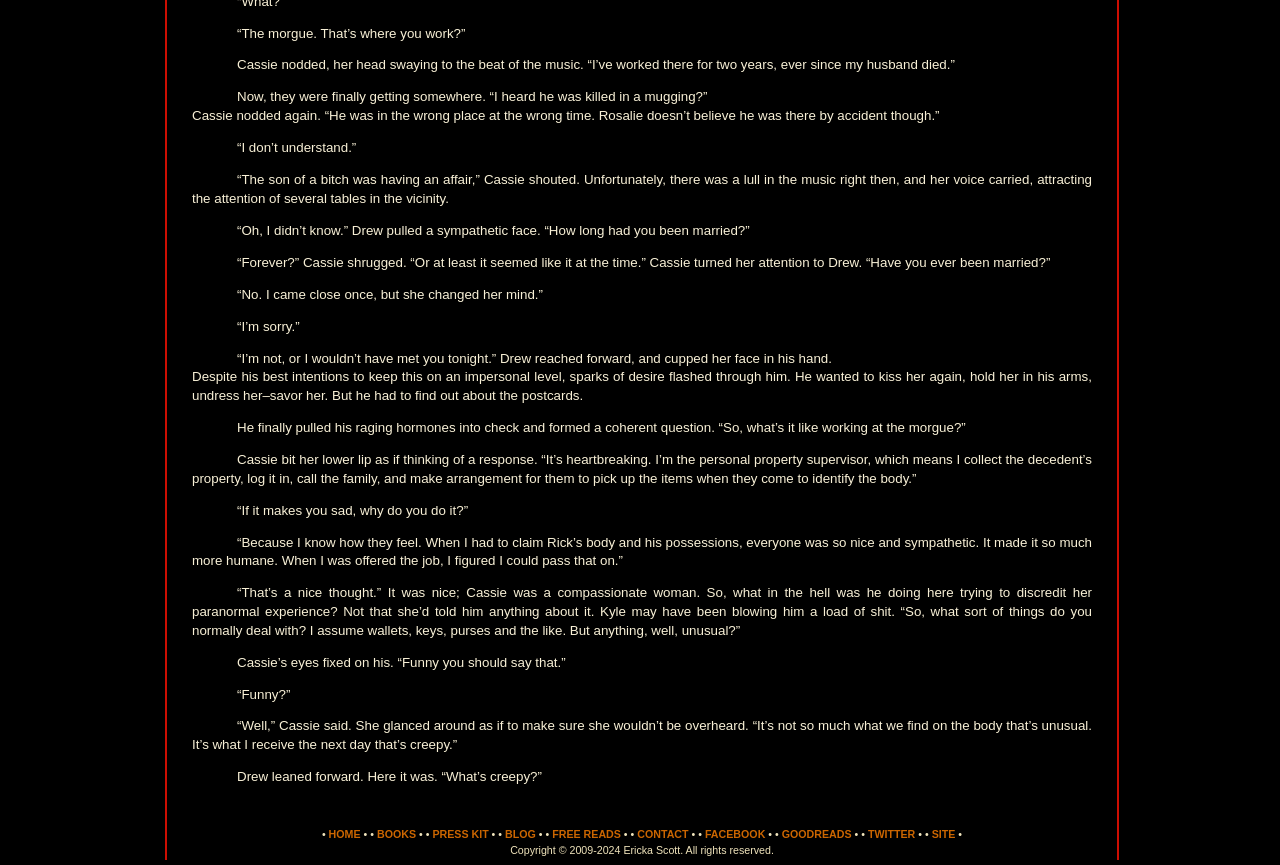Please give the bounding box coordinates of the area that should be clicked to fulfill the following instruction: "Click BLOG". The coordinates should be in the format of four float numbers from 0 to 1, i.e., [left, top, right, bottom].

[0.395, 0.957, 0.419, 0.971]